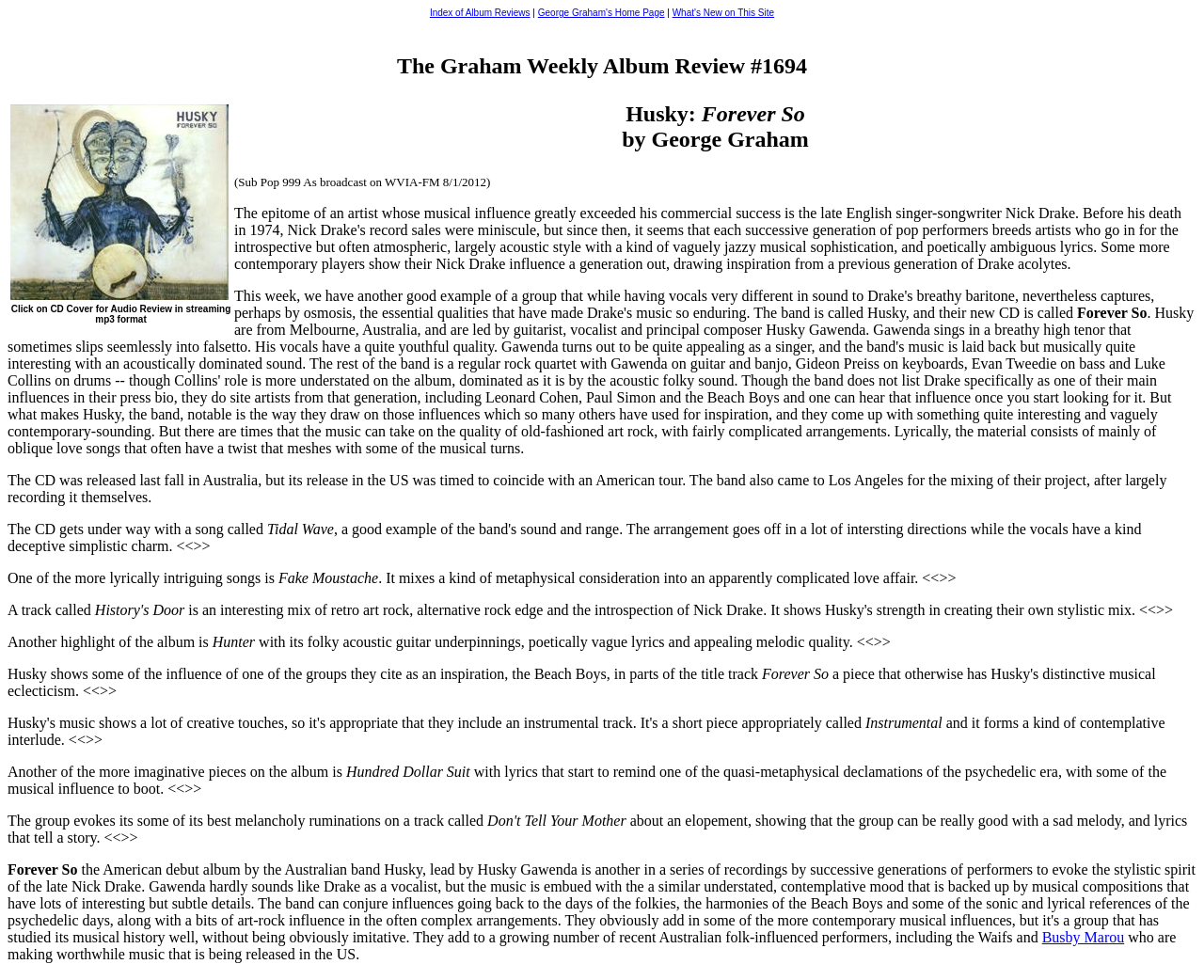Illustrate the webpage with a detailed description.

This webpage is a music album review page, specifically reviewing Husky's album "Forever So". At the top of the page, there are four links: "Index of Album Reviews", a separator, "George Graham's Home Page", and "What's New on This Site". 

Below these links, there is a heading that spans almost the entire width of the page, which includes a CD graphic and a description of the album review. The CD graphic is positioned on the left side, and the description is on the right side. 

Underneath the heading, there are three lines of text: "Husky:", "Forever So", and "by George Graham". These lines are positioned in the middle of the page. 

Following these lines, there is a paragraph of text that provides information about the album's release. 

The main content of the page is a review of the album, which consists of several paragraphs of text. The review discusses various tracks on the album, including "Tidal Wave", "Fake Moustache", "Hunter", and "Hundred Dollar Suit". The reviewer provides their opinions on the songs, including their lyrical and musical qualities. 

Throughout the review, there are several instances of text that appear to be song titles or lyrics, which are set apart from the rest of the text. 

At the bottom of the page, there is a link to another music group, Busby Marou, and a brief statement about their music.